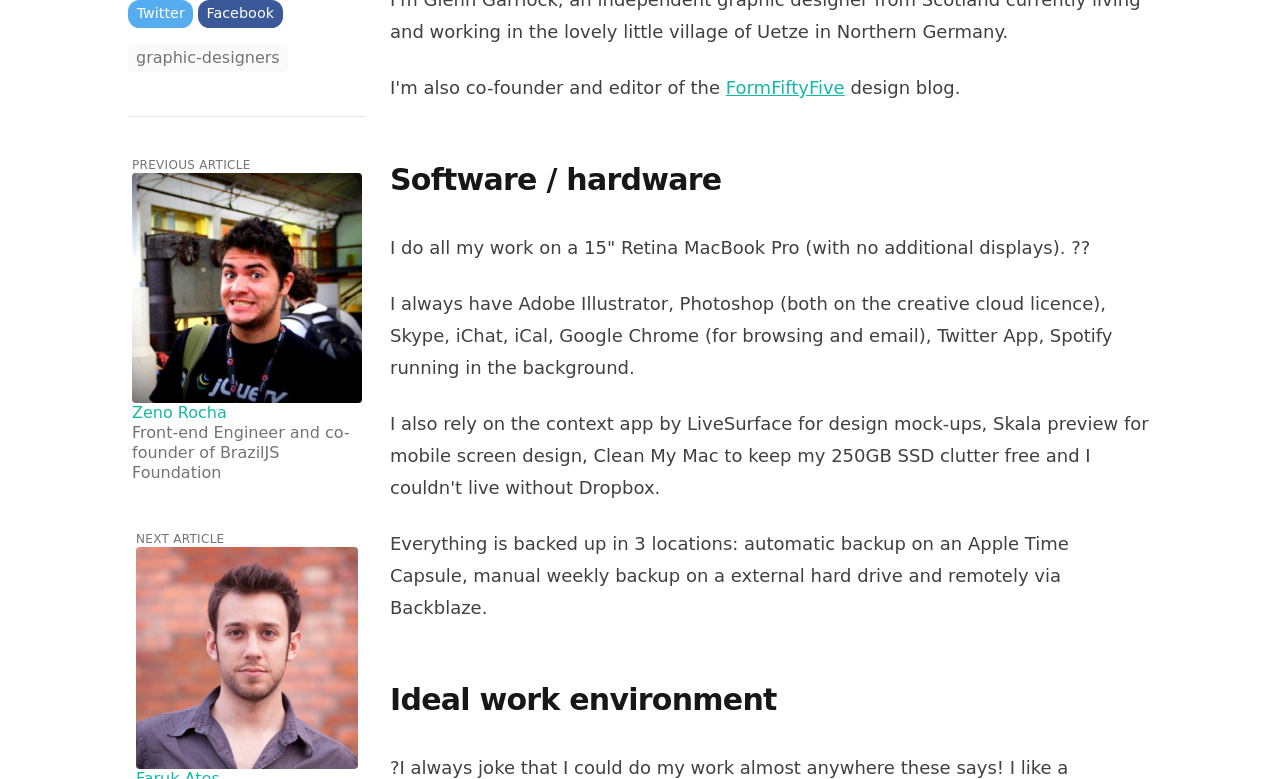Provide the bounding box coordinates for the specified HTML element described in this description: "Zeno Rocha". The coordinates should be four float numbers ranging from 0 to 1, in the format [left, top, right, bottom].

[0.103, 0.517, 0.177, 0.542]